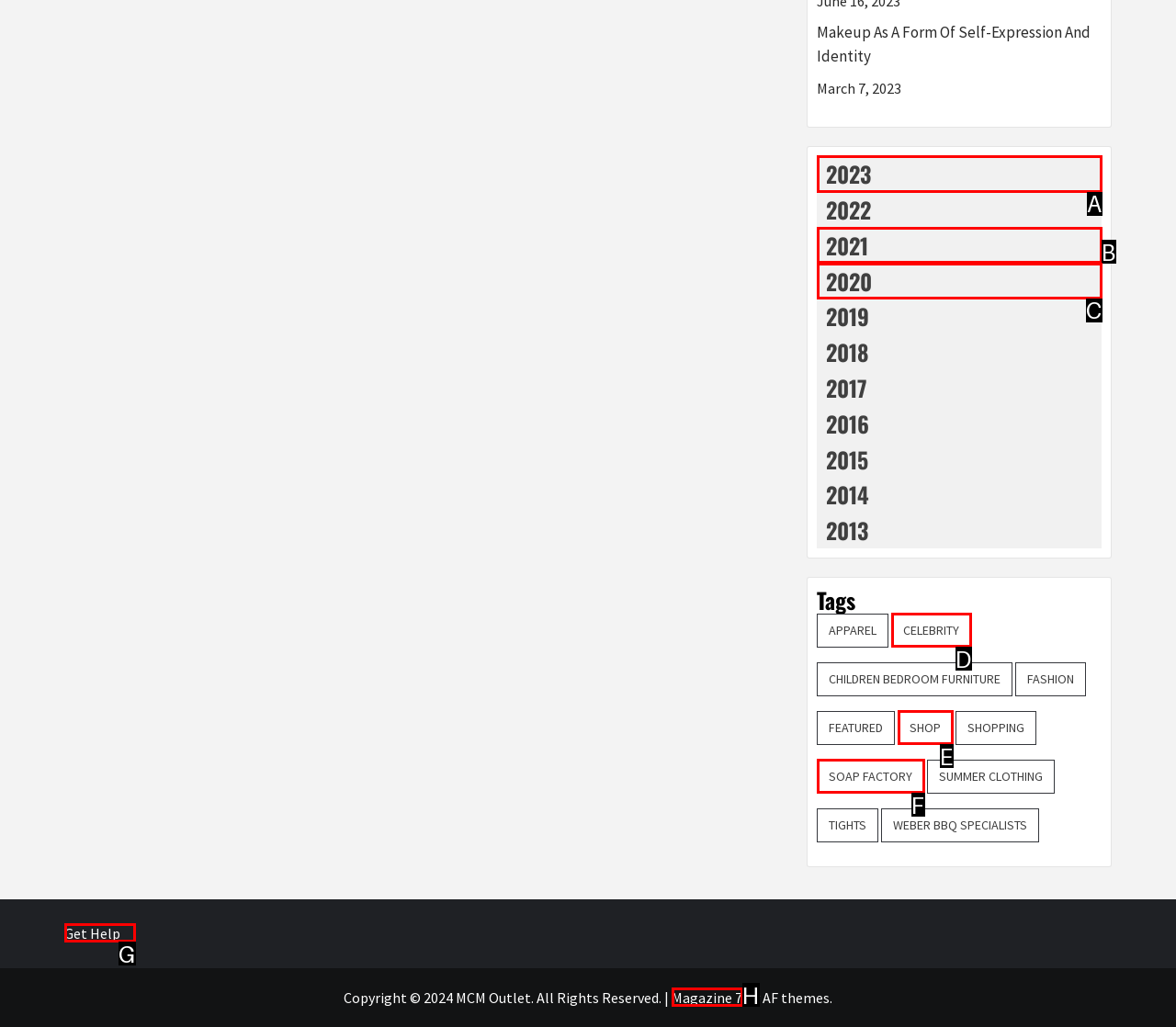From the given options, choose the one to complete the task: View the '2023' section
Indicate the letter of the correct option.

A